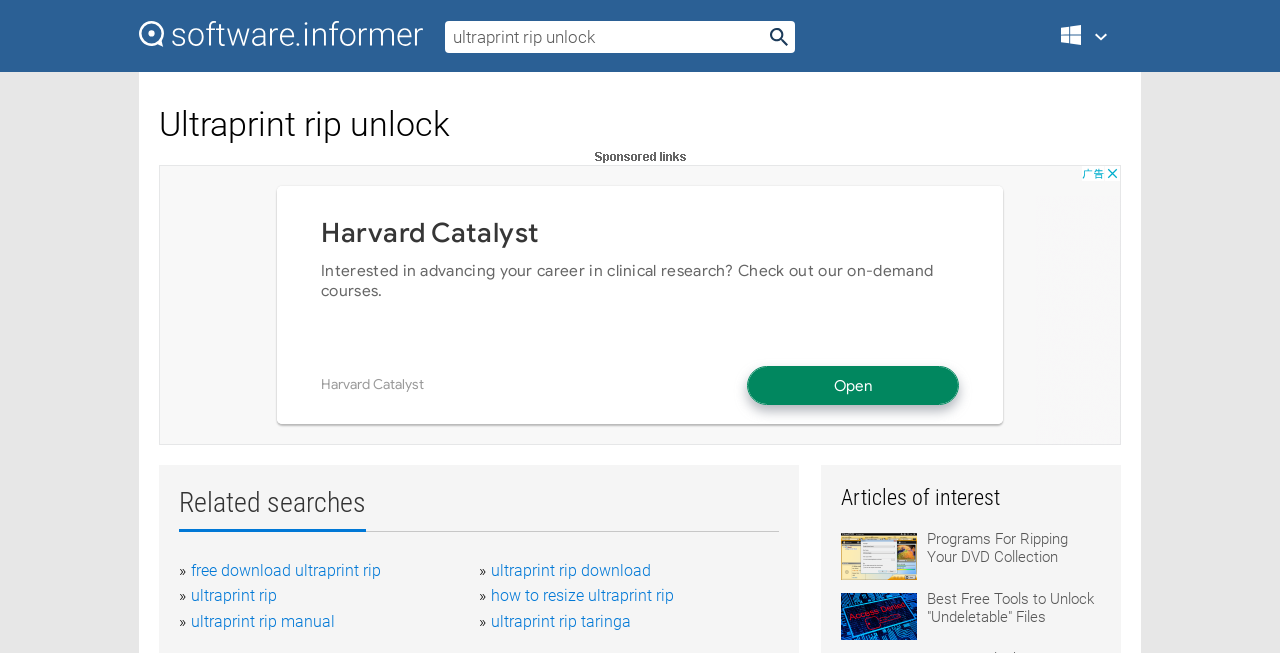What is the purpose of the webpage?
Look at the image and provide a short answer using one word or a phrase.

Free download